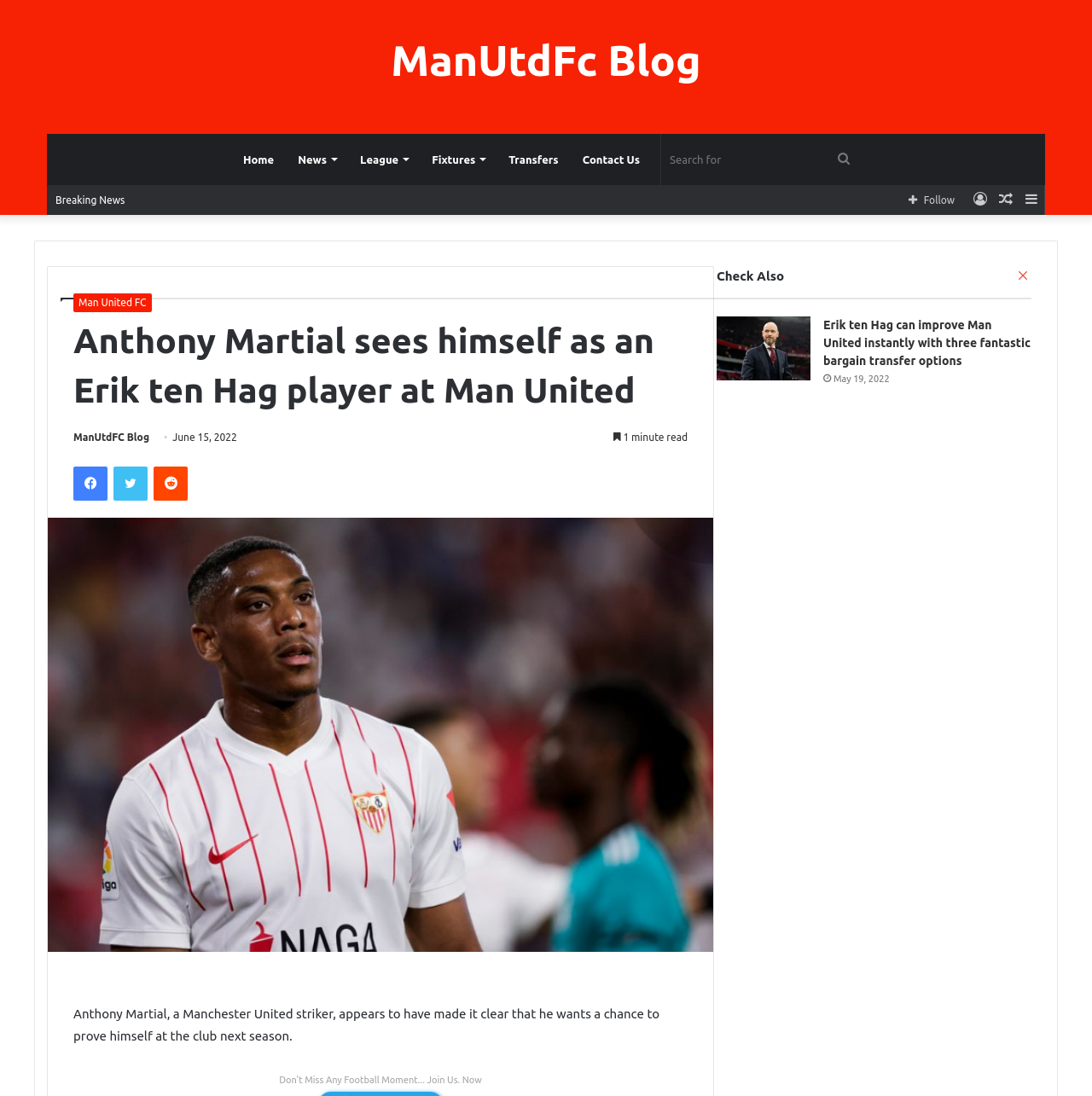Identify the bounding box coordinates necessary to click and complete the given instruction: "Read the article about Erik ten Hag".

[0.656, 0.289, 0.742, 0.347]